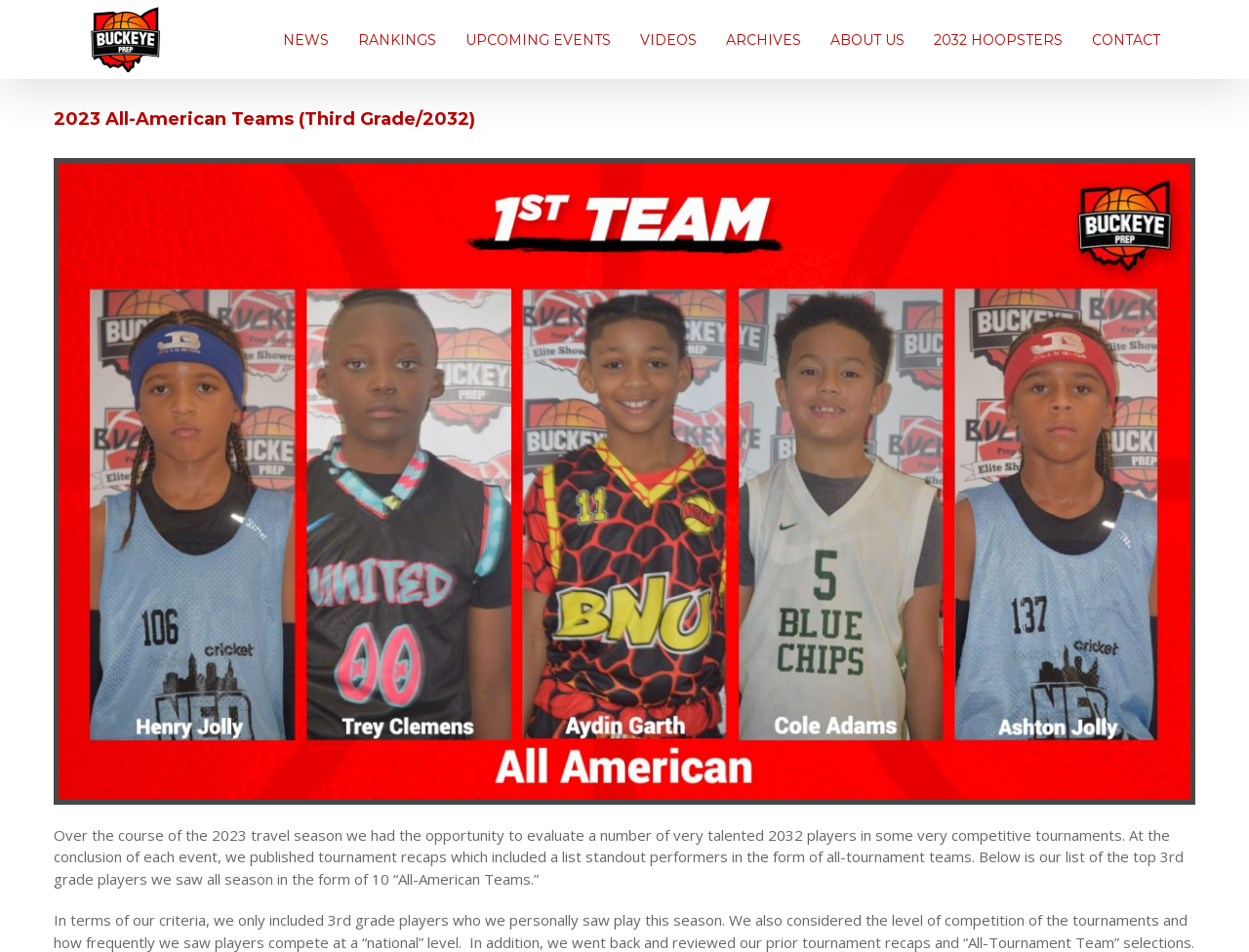How many links are in the main menu?
Look at the image and answer the question using a single word or phrase.

8